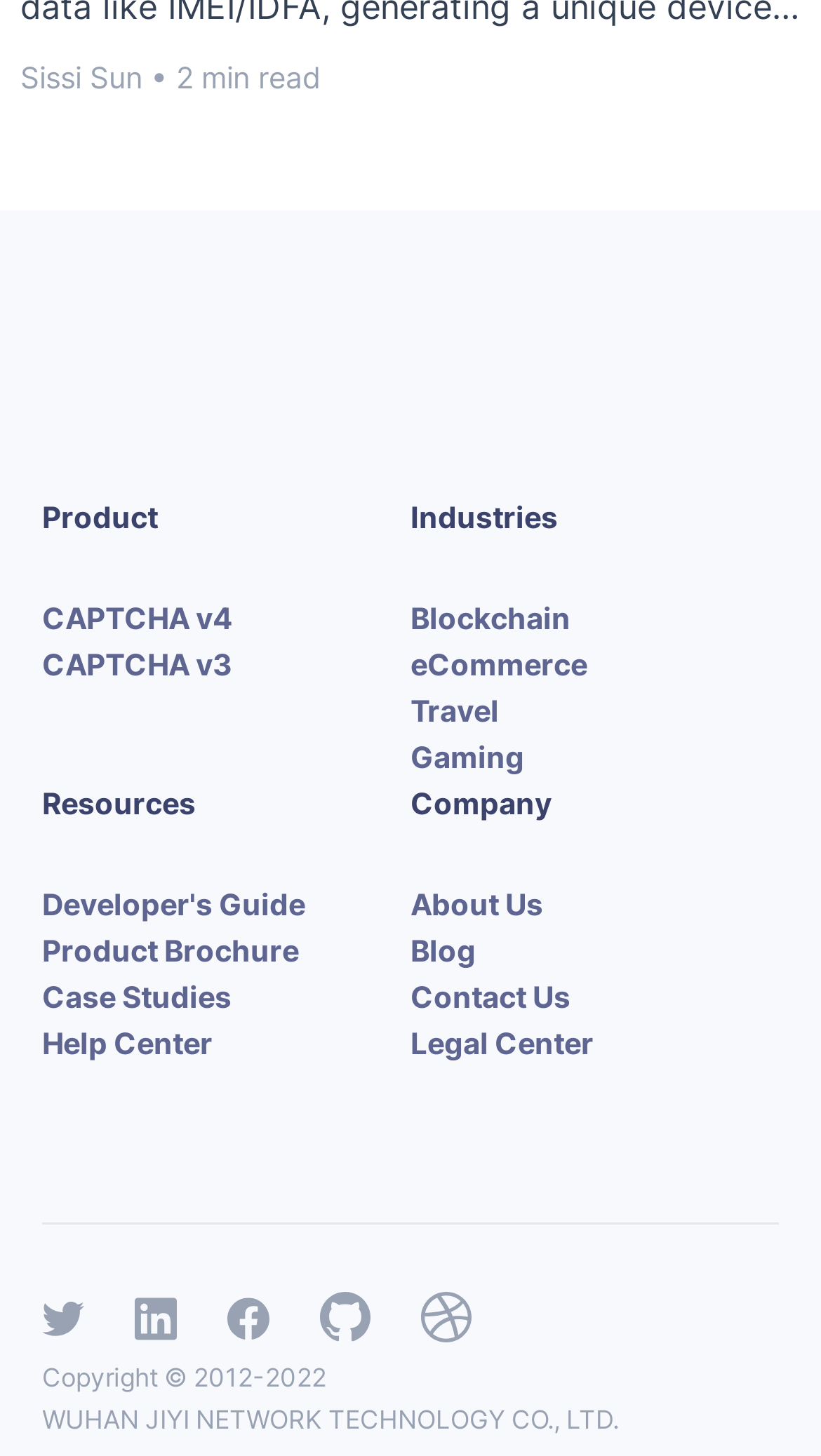Given the element description: "Blog", predict the bounding box coordinates of the UI element it refers to, using four float numbers between 0 and 1, i.e., [left, top, right, bottom].

[0.5, 0.64, 0.579, 0.665]